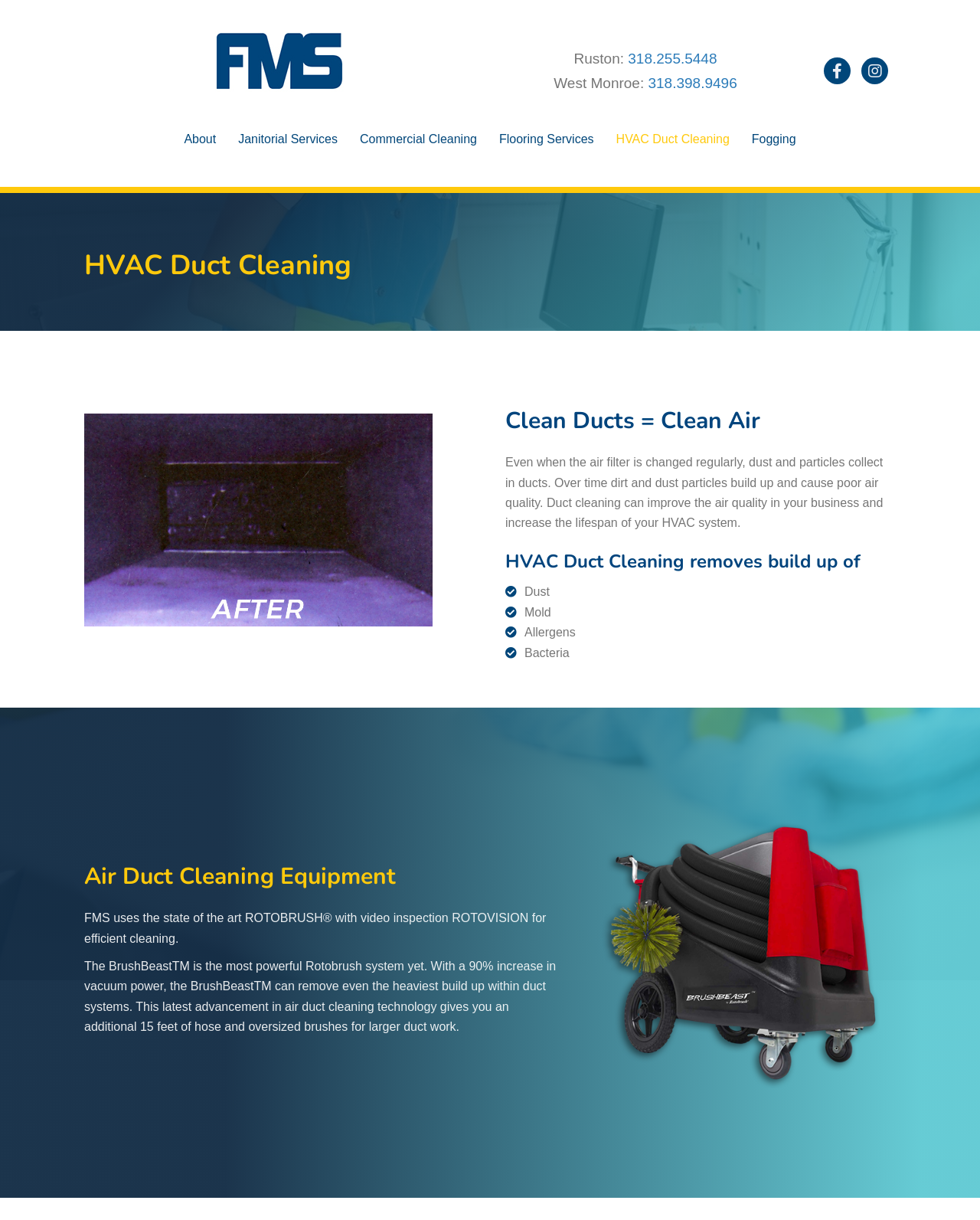Determine the bounding box coordinates of the clickable element to achieve the following action: 'Call Ruston office'. Provide the coordinates as four float values between 0 and 1, formatted as [left, top, right, bottom].

[0.641, 0.042, 0.732, 0.055]